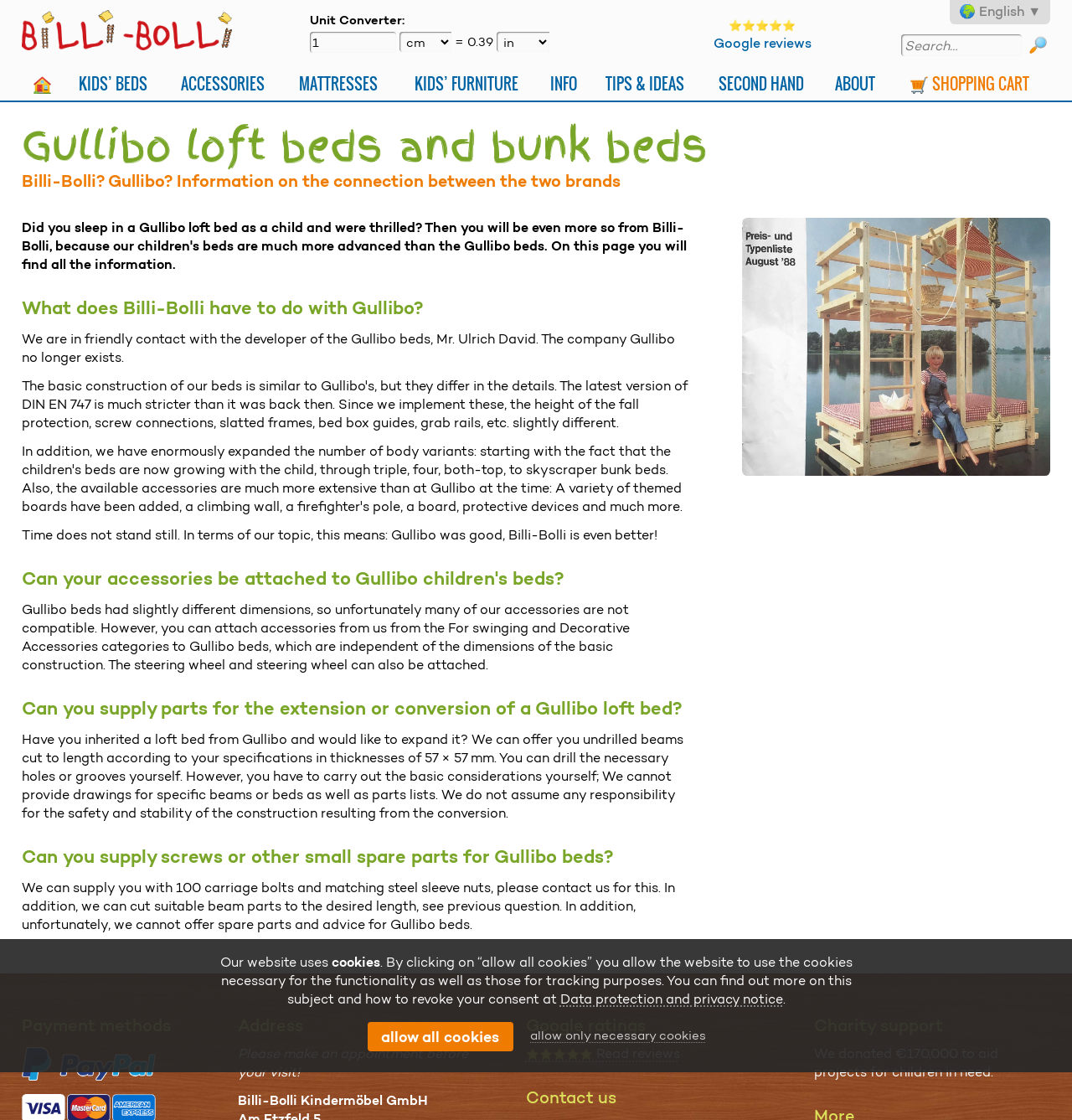Provide the bounding box coordinates in the format (top-left x, top-left y, bottom-right x, bottom-right y). All values are floating point numbers between 0 and 1. Determine the bounding box coordinate of the UI element described as: allow only necessary cookies

[0.504, 0.917, 0.653, 0.932]